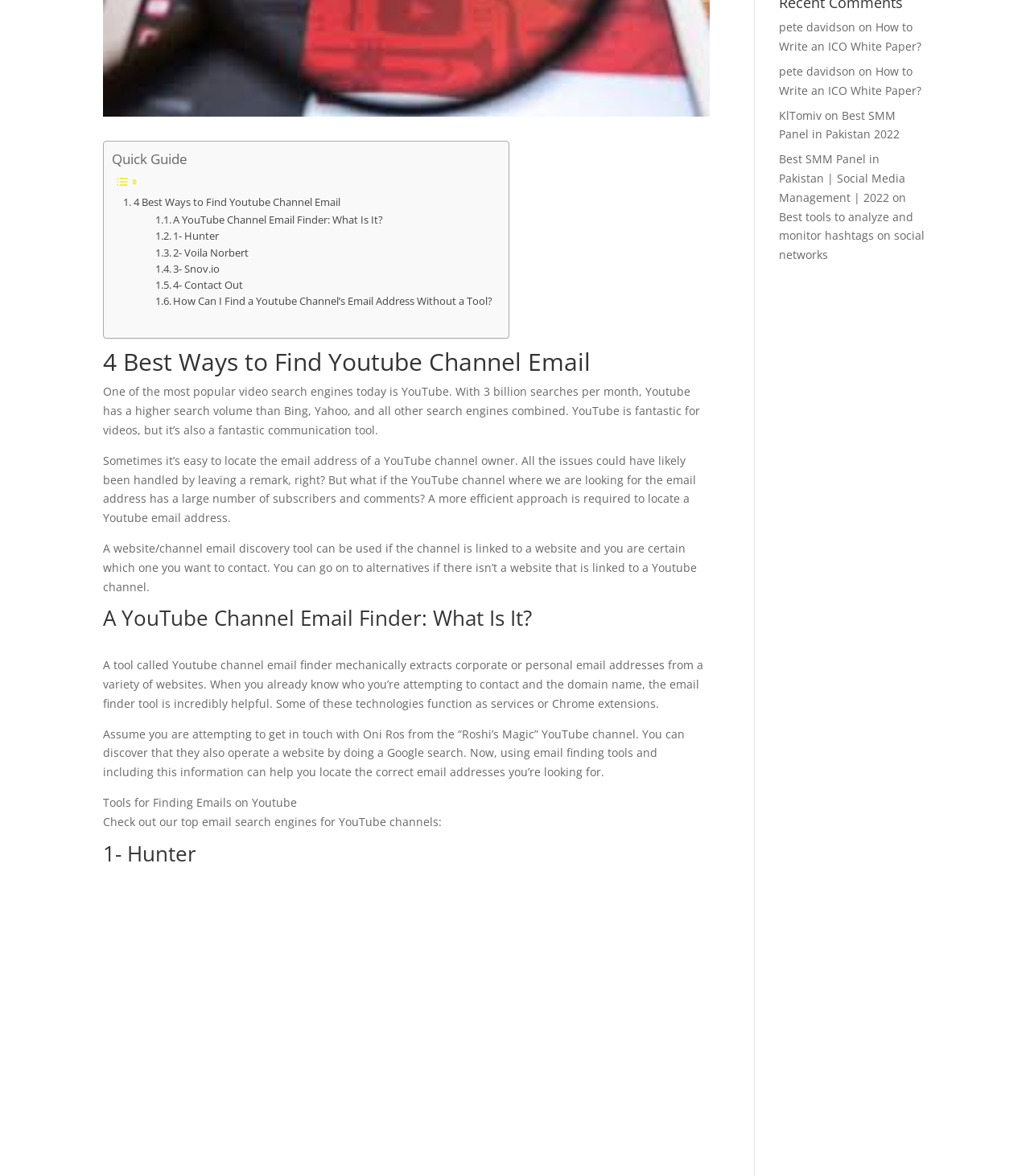Locate the bounding box for the described UI element: "3- Snov.io". Ensure the coordinates are four float numbers between 0 and 1, formatted as [left, top, right, bottom].

[0.151, 0.222, 0.214, 0.236]